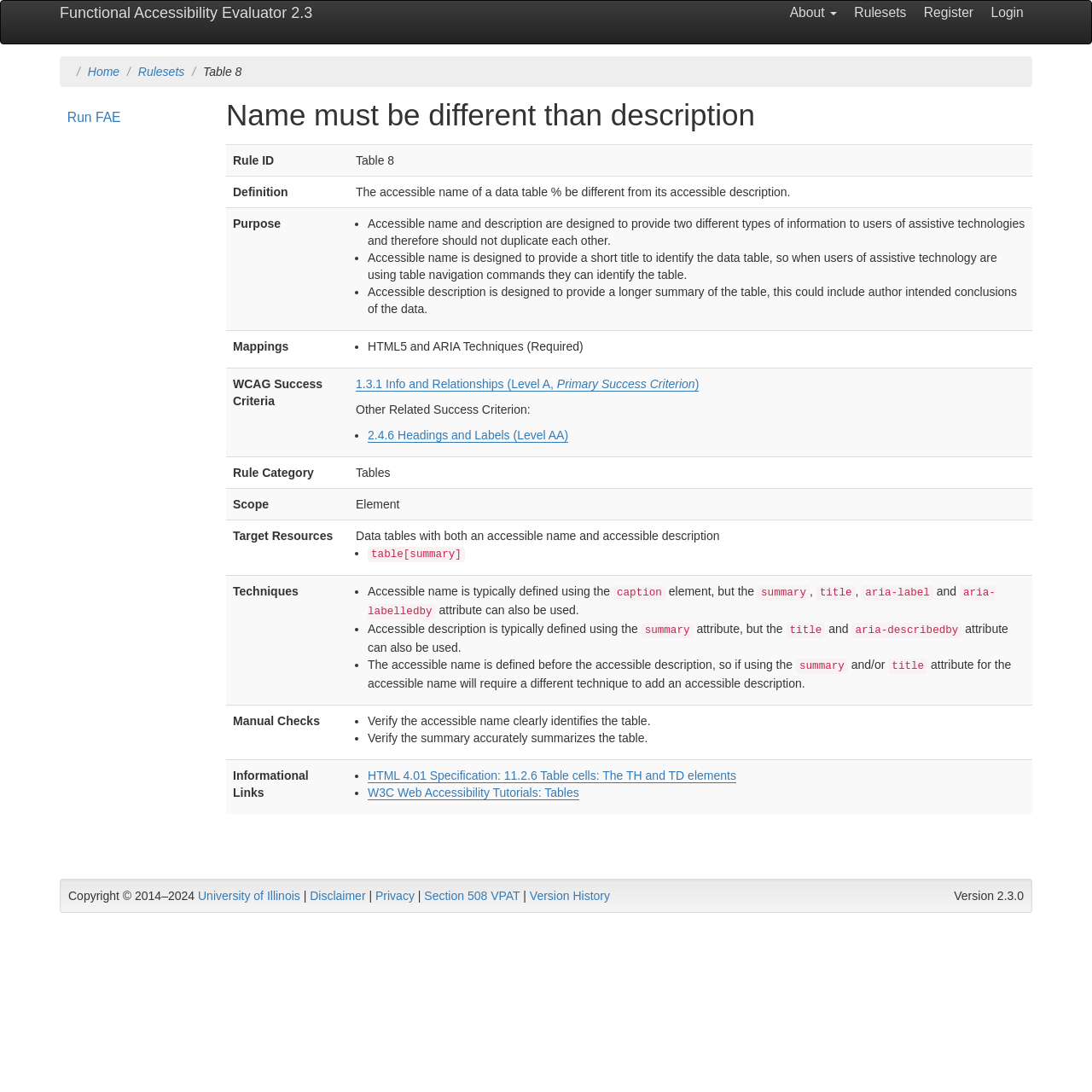Elaborate on the information and visuals displayed on the webpage.

The webpage is about the Functional Accessibility Evaluator (FAE), a tool that evaluates websites and web pages based on the W3C Web Content Accessibility Guidelines (WCAG) 2.0 Level A and AA requirements.

At the top of the page, there is a main navigation menu with links to "About", "Rulesets", "Register", and "Login". Below this, there is a breadcrumb navigation menu with links to "Home" and "Rulesets".

The main content of the page is divided into two sections. The first section has a heading "Run Page Report or Login" and contains a link to "Run FAE". The second section has a heading "Name must be different than description" and contains a table with information on a rule, including its definition, purpose, mappings, WCAG success criteria, rule category, scope, target resources, techniques, manual checks, and informational links.

The table has several rows, each with a row header and a grid cell containing detailed information about the rule. The information includes lists of items, marked with bullet points, and links to external resources.

At the bottom of the page, there is a footer section with copyright information, a link to the University of Illinois, and links to a disclaimer and privacy policy.